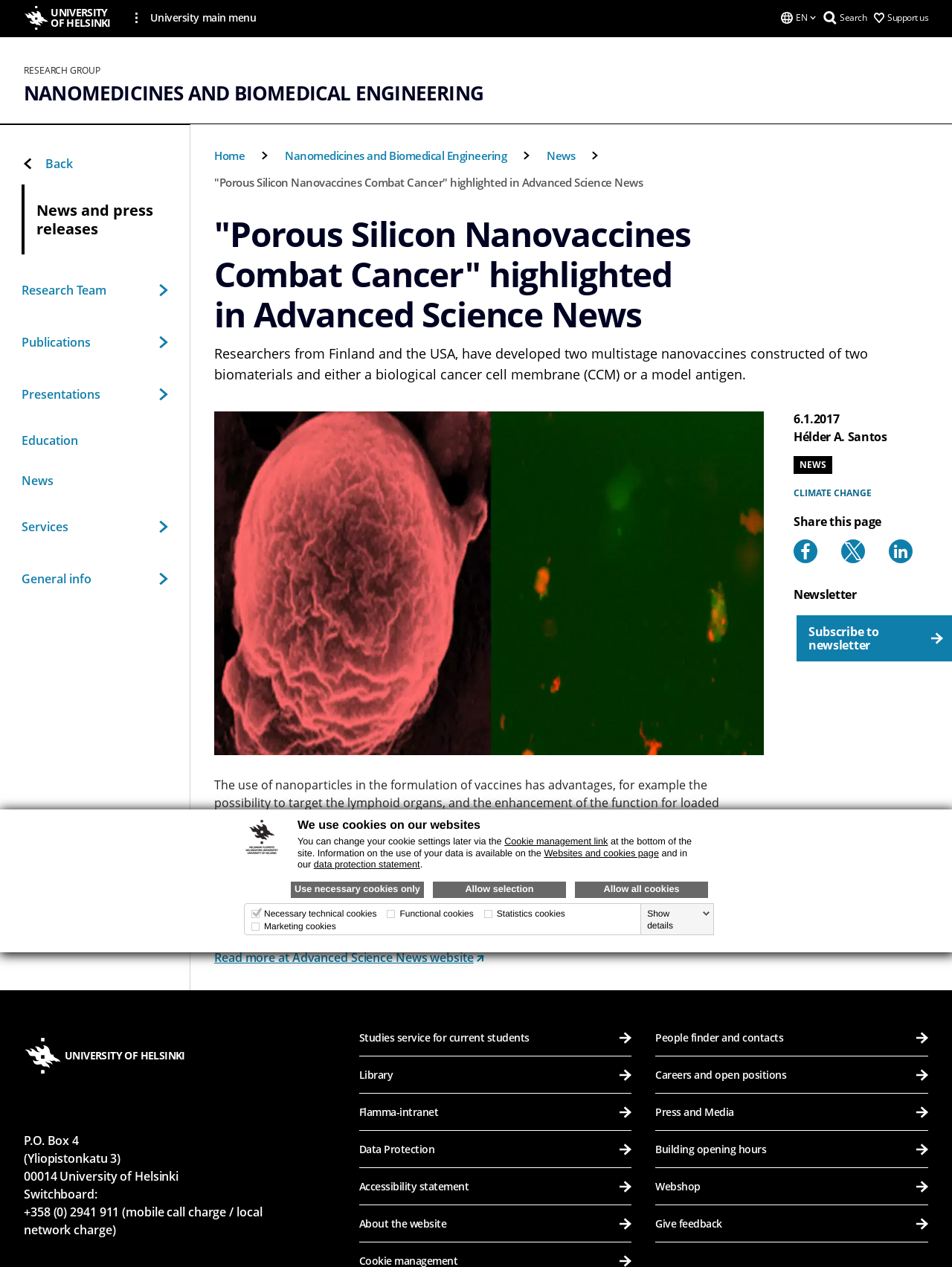What is the date of the news article?
Give a single word or phrase as your answer by examining the image.

6.1.2017